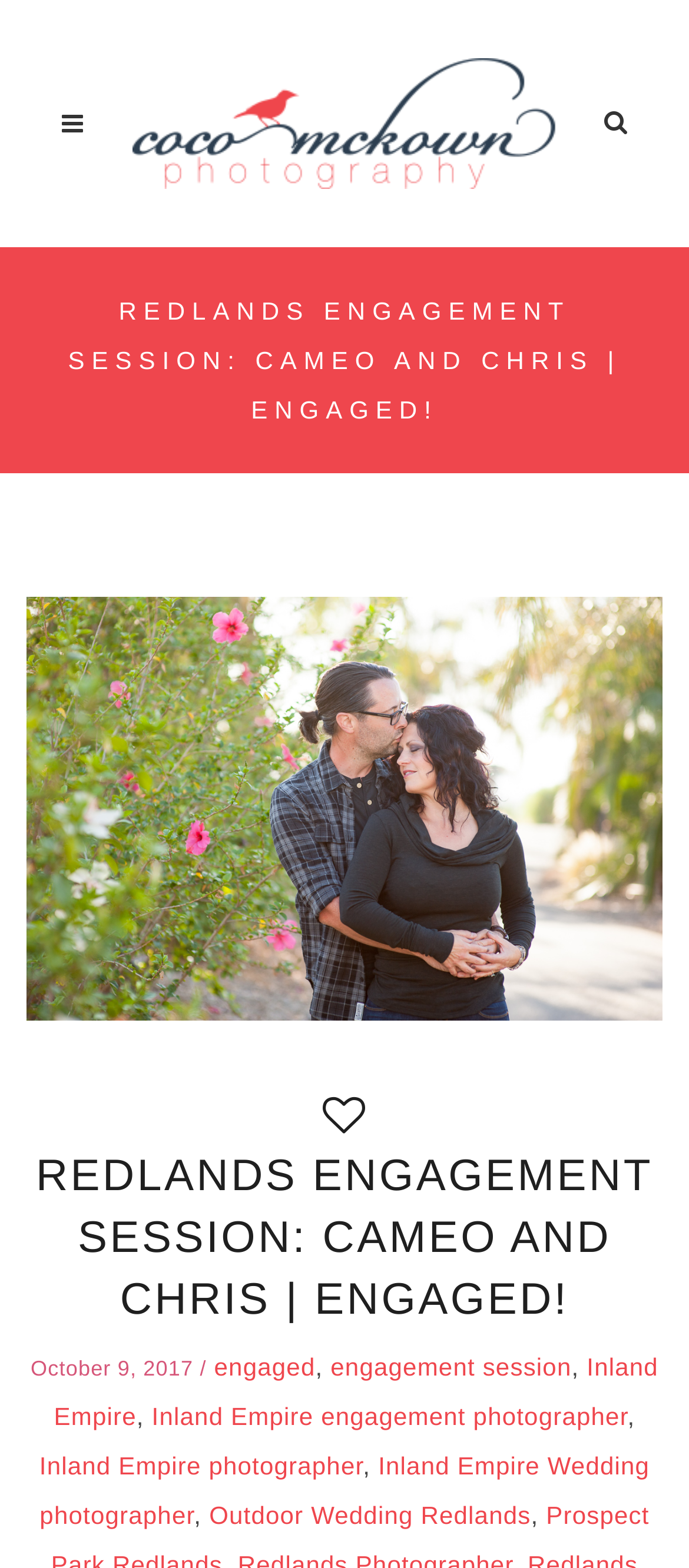Provide the bounding box coordinates of the UI element that matches the description: "Outdoor Wedding Redlands".

[0.304, 0.957, 0.771, 0.975]